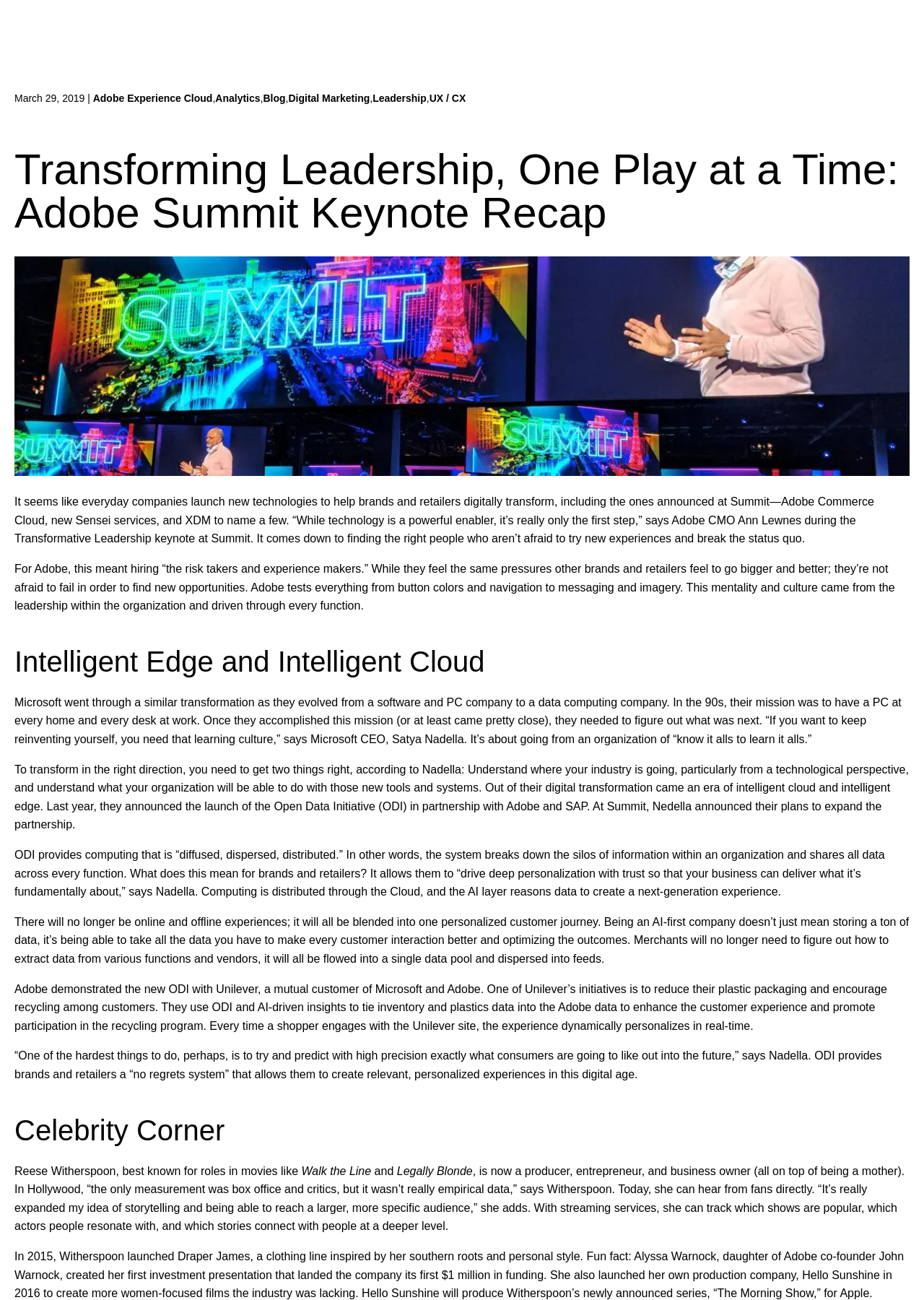What is the name of the actress mentioned in the Celebrity Corner section?
Using the image, give a concise answer in the form of a single word or short phrase.

Reese Witherspoon